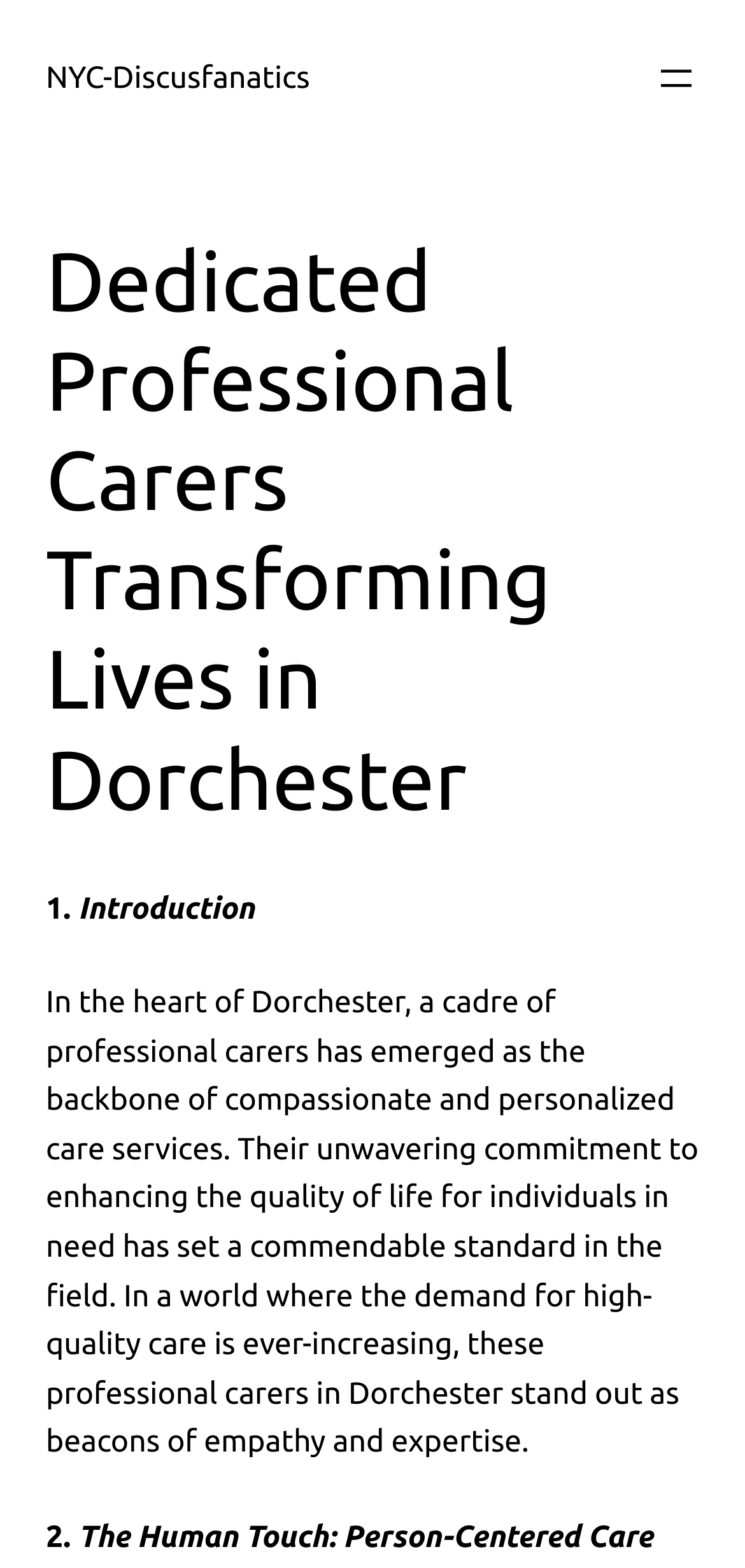Provide a brief response using a word or short phrase to this question:
What is the second topic discussed on the webpage?

Person-Centered Care